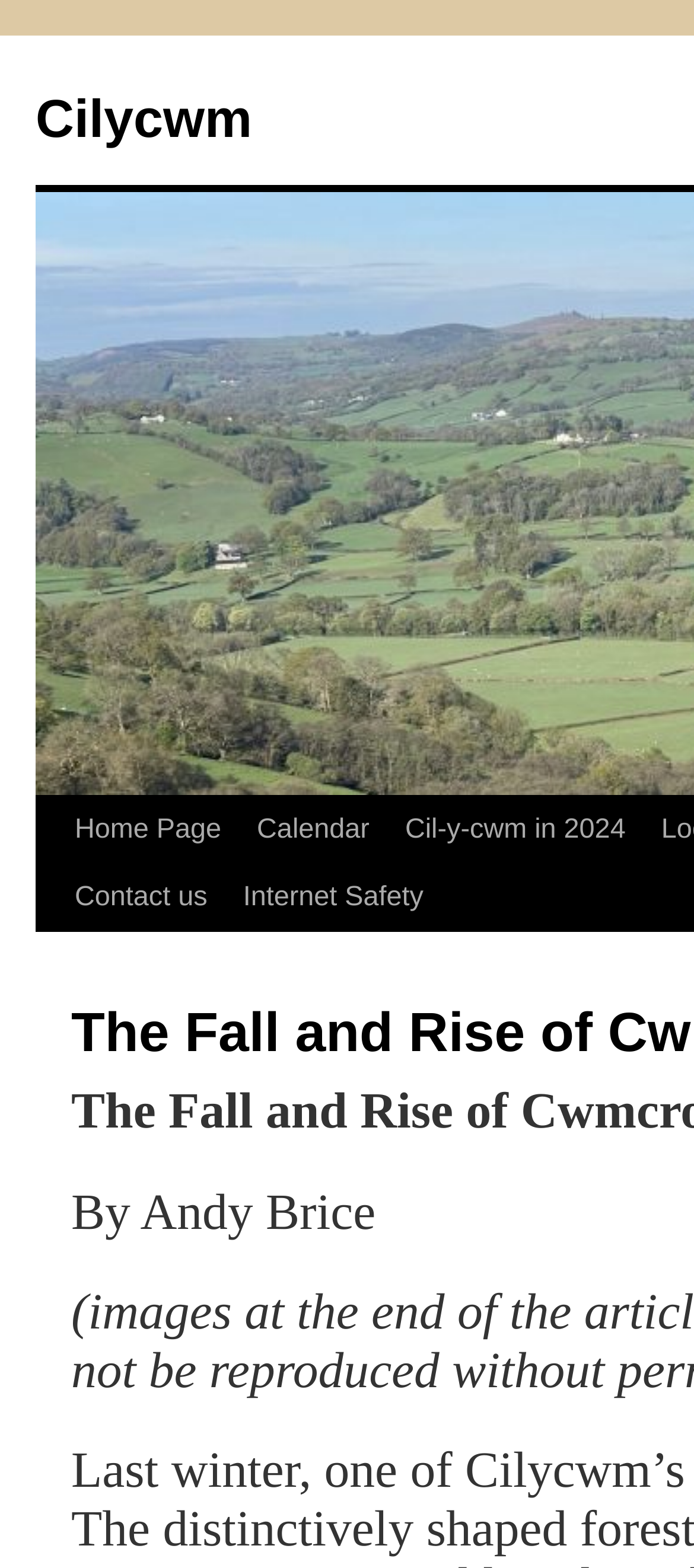Using the element description provided, determine the bounding box coordinates in the format (top-left x, top-left y, bottom-right x, bottom-right y). Ensure that all values are floating point numbers between 0 and 1. Element description: Contact us

[0.082, 0.551, 0.324, 0.594]